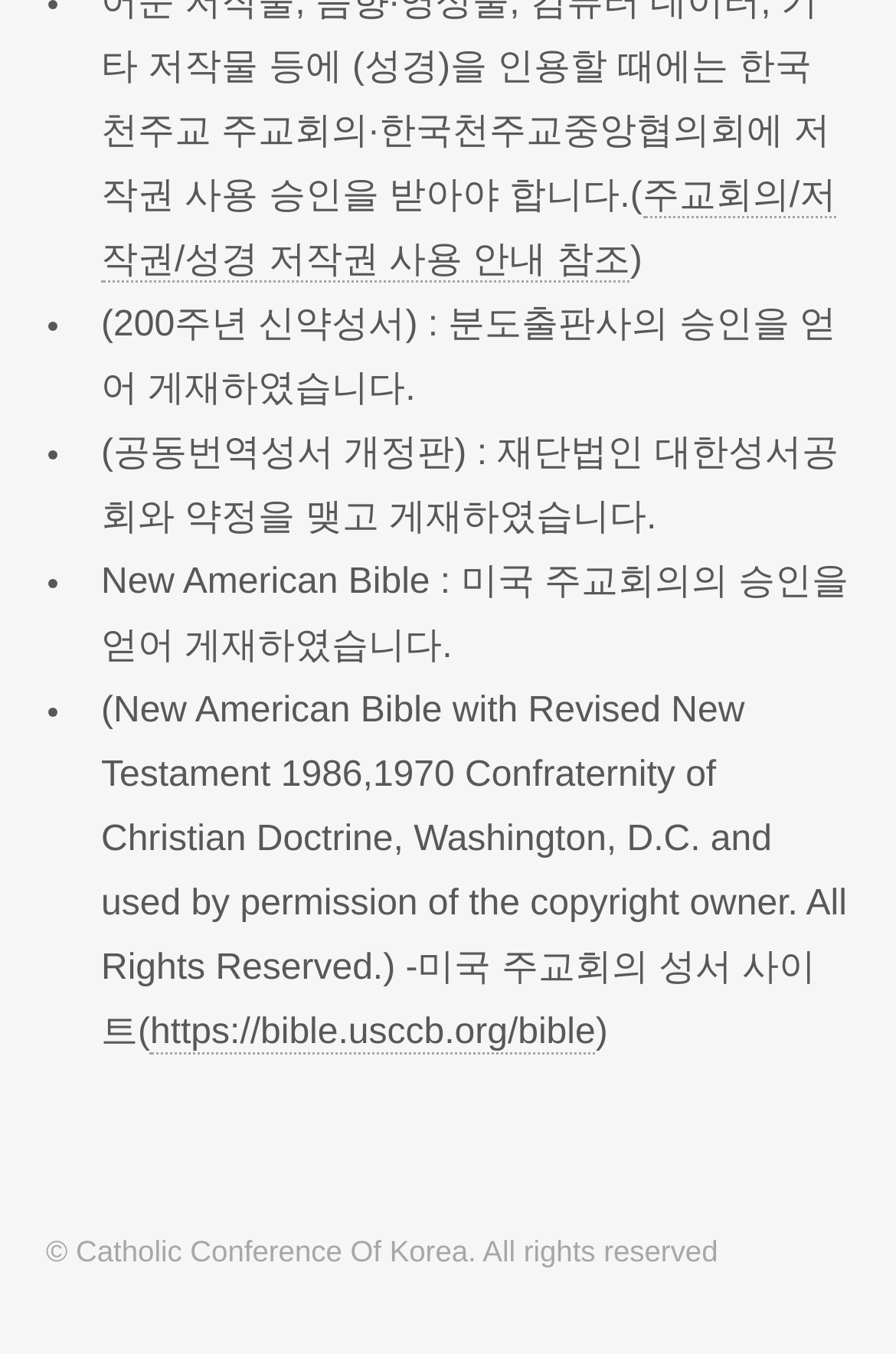How many Bible versions are mentioned?
Please use the image to deliver a detailed and complete answer.

There are three Bible versions mentioned on the webpage: 200주년 신약성서, 공동번역성서 개정판, and New American Bible.